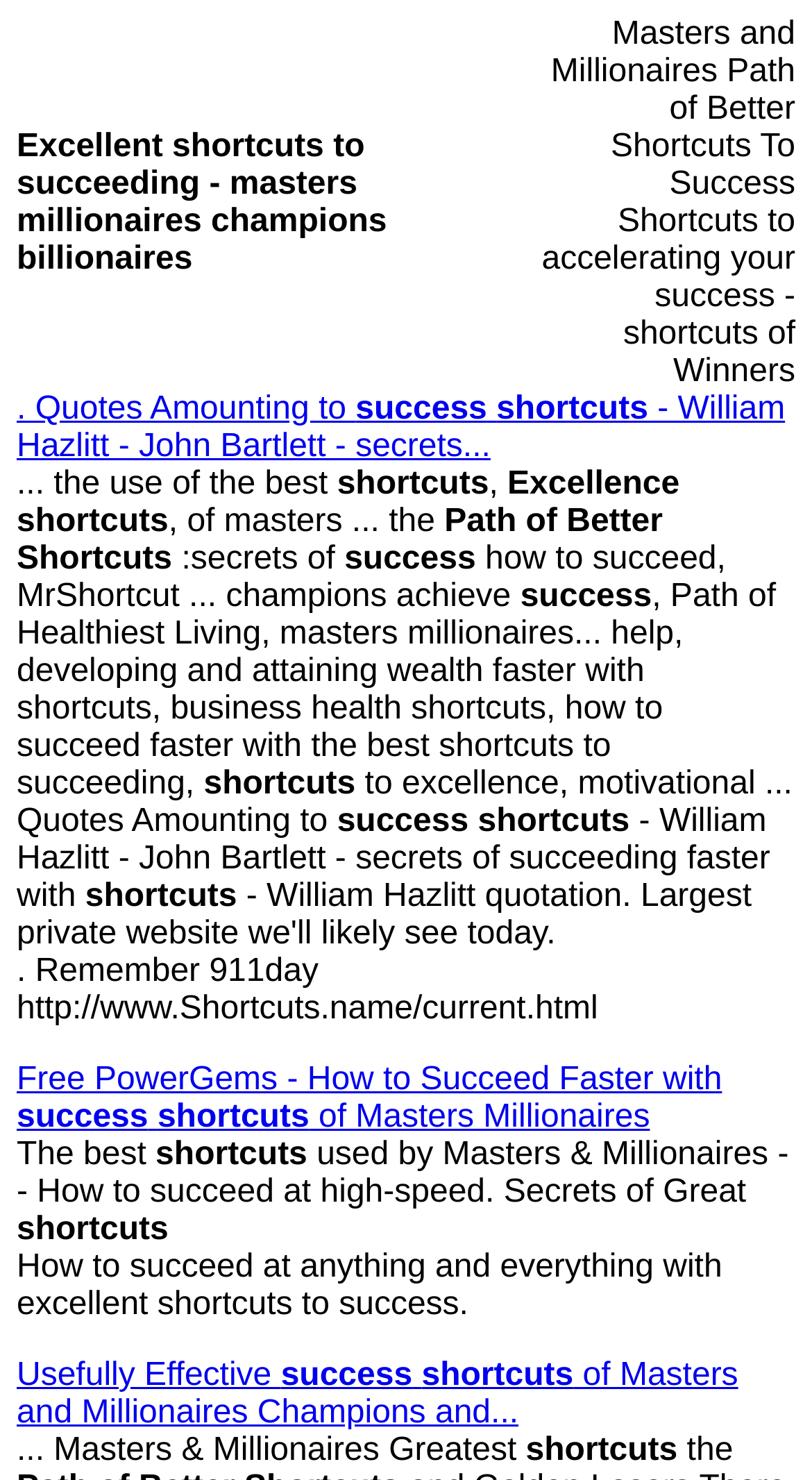Articulate a detailed summary of the webpage's content and design.

The webpage is about MrShortcut's Path of Better Shortcuts to success, focusing on achieving wealth faster with the best shortcuts. At the top, there is a table with two cells, each containing a long title that summarizes the content of the webpage. 

Below the table, there is a link to quotes about success, followed by a series of short paragraphs and phrases that discuss the importance of excellence, shortcuts, and success. These paragraphs are positioned from left to right and top to bottom, with some overlapping vertically. 

The content of these paragraphs includes phrases such as "Excellence shortcuts," "Path of Better Shortcuts," "secrets of success," and "how to succeed faster with the best shortcuts." There are also mentions of "Masters and Millionaires" and "Champions" who have achieved success using these shortcuts.

Further down the page, there are more links and paragraphs that provide additional resources and information on success shortcuts, including a link to "Free PowerGems" and a mention of "911day." The page also includes a link to "http://www.Shortcuts.name/current.html" and a phrase "The best used by Masters & Millionaires."

At the bottom of the page, there are more links and paragraphs that discuss how to succeed at high speed, secrets of great shortcuts, and how to succeed at anything and everything with excellent shortcuts to success. The final link on the page is to "Usefully Effective successshortcuts of Masters and Millionaires Champions and..."